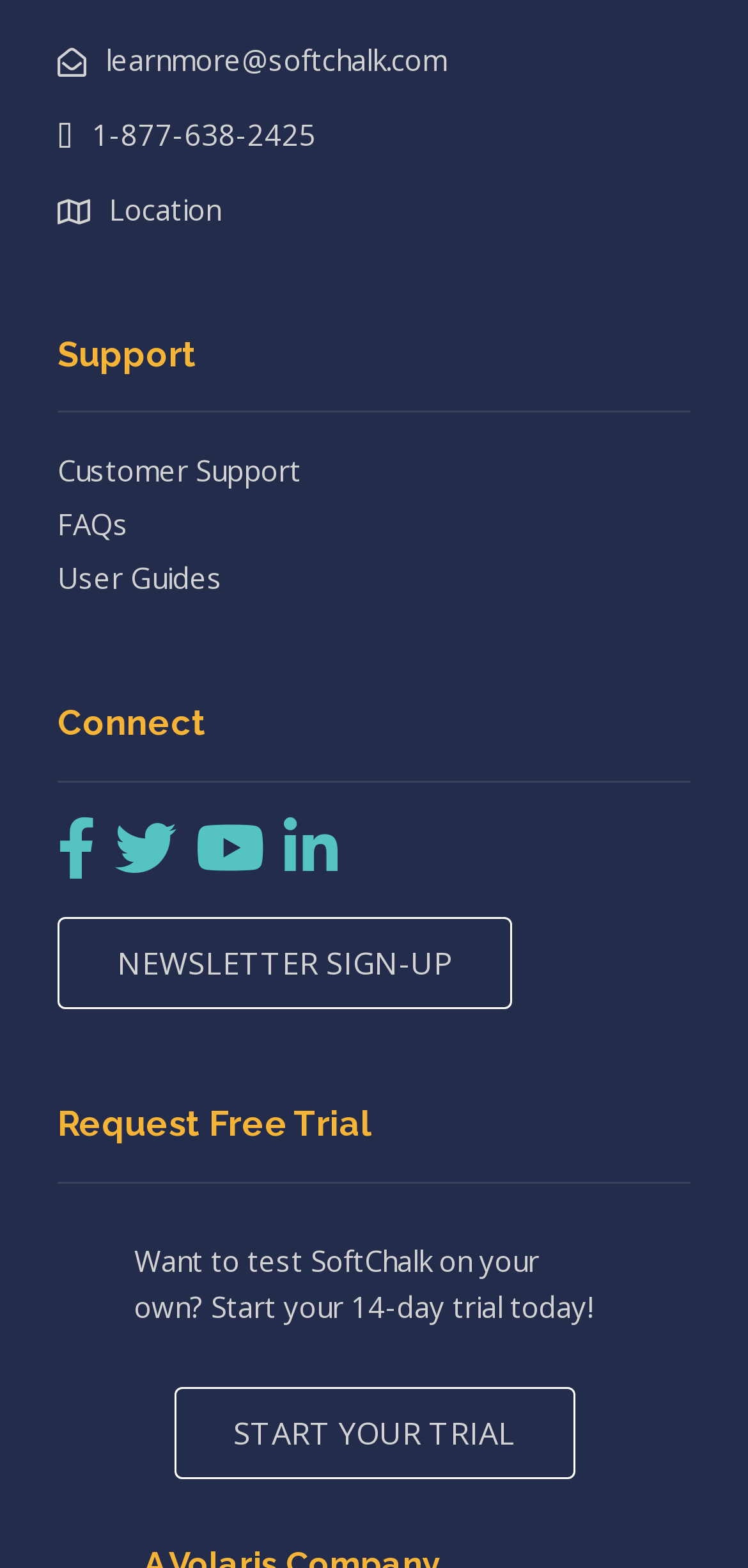Highlight the bounding box coordinates of the element you need to click to perform the following instruction: "start a free trial."

[0.232, 0.884, 0.768, 0.943]